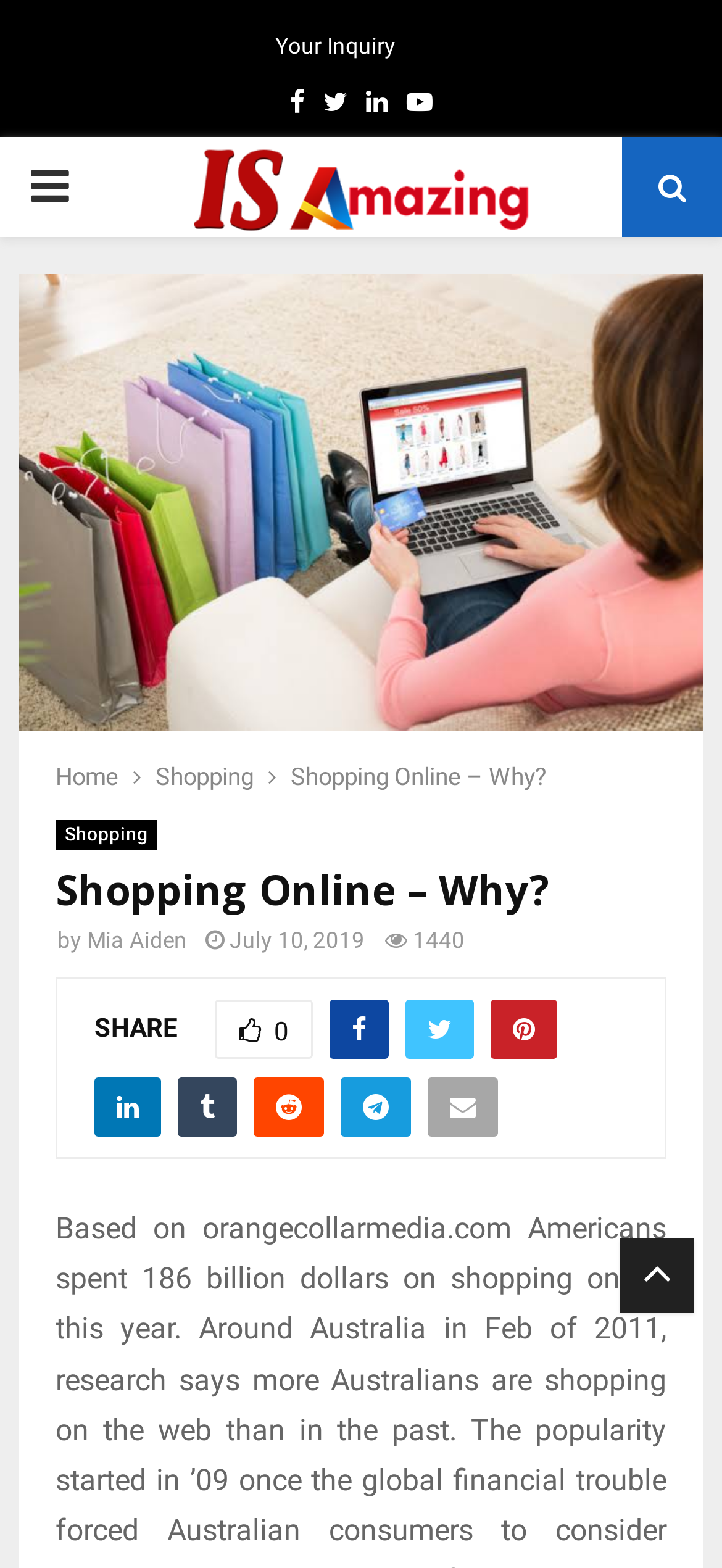What is the name of the author of the article?
Based on the image, answer the question in a detailed manner.

The author's name can be found in the article's metadata, specifically in the 'by' section, where it says 'by Mia Aiden'.